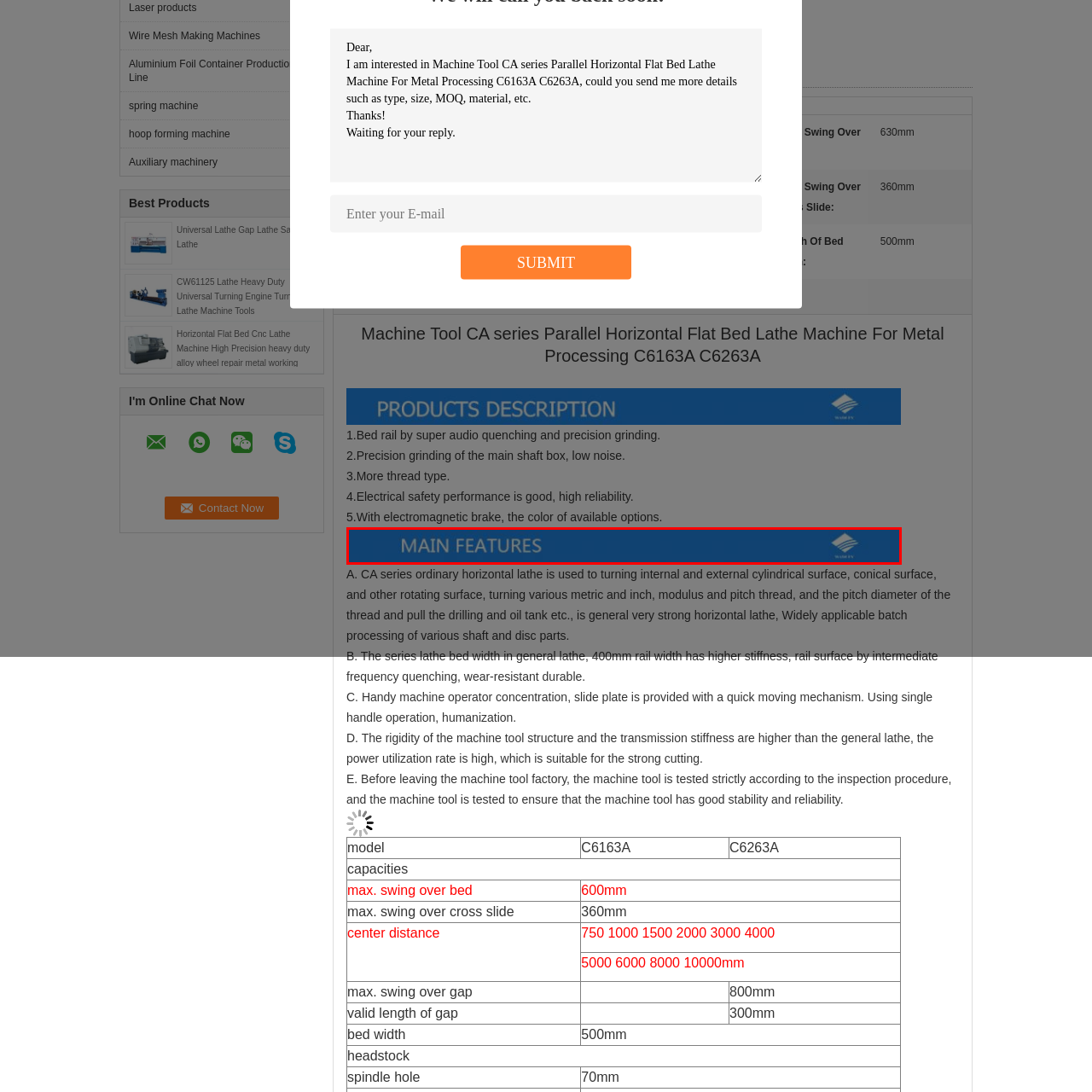What safety feature is included in the lathe?
Look closely at the image highlighted by the red bounding box and give a comprehensive answer to the question.

The lathe is equipped with an electromagnetic brake system, which offers an extra layer of safety and control during use, providing an added level of protection for the operator and ensuring a more secure working environment.